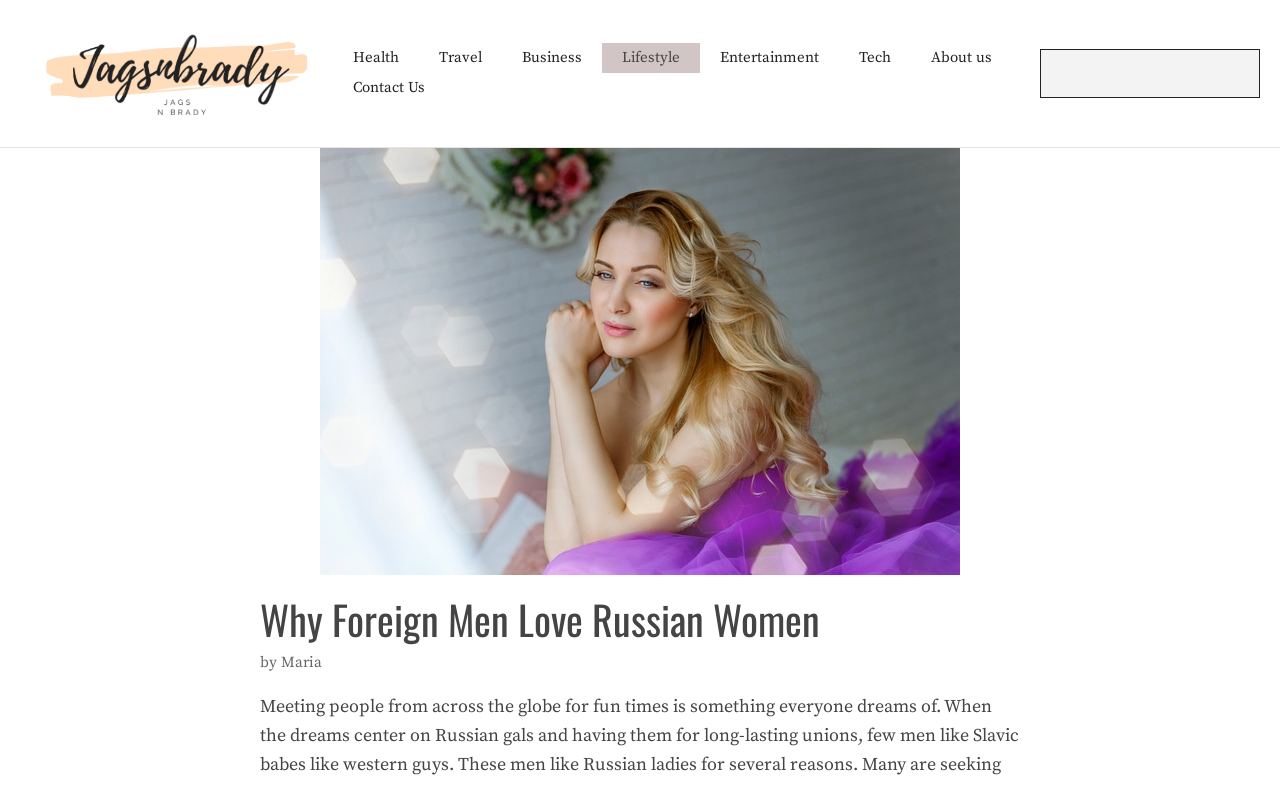What is the purpose of the search box?
Answer with a single word or short phrase according to what you see in the image.

To search the website